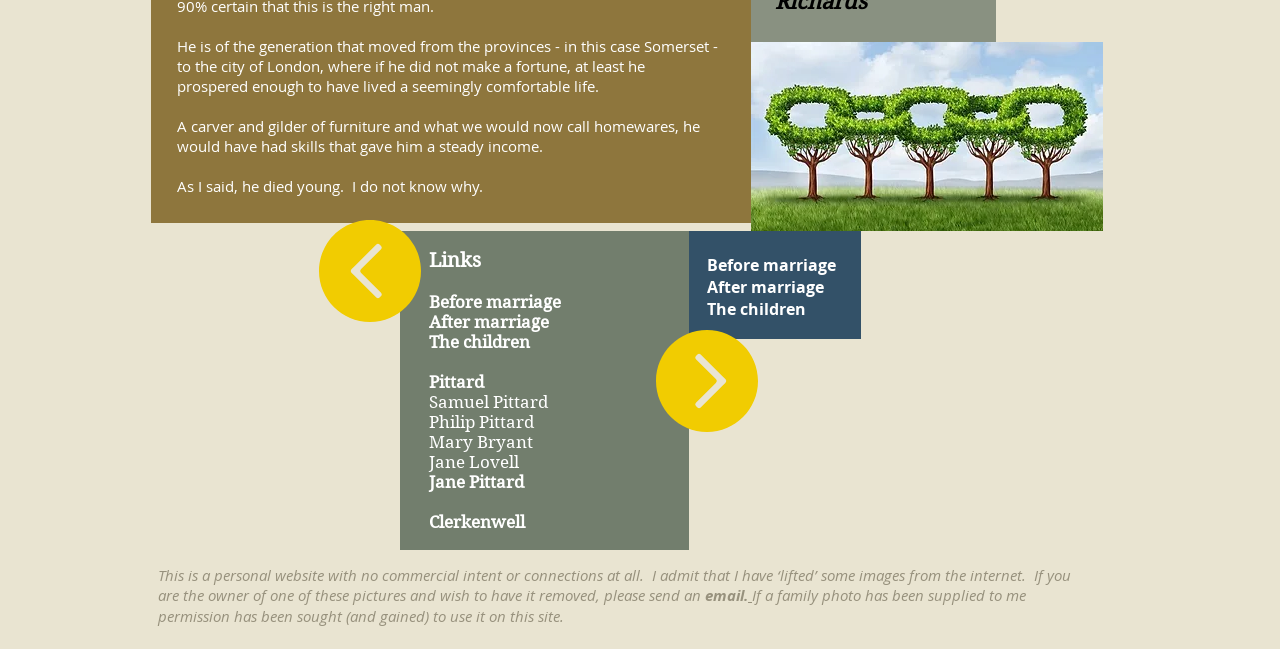Identify the bounding box coordinates of the section that should be clicked to achieve the task described: "Click on 'email'".

[0.551, 0.901, 0.584, 0.932]